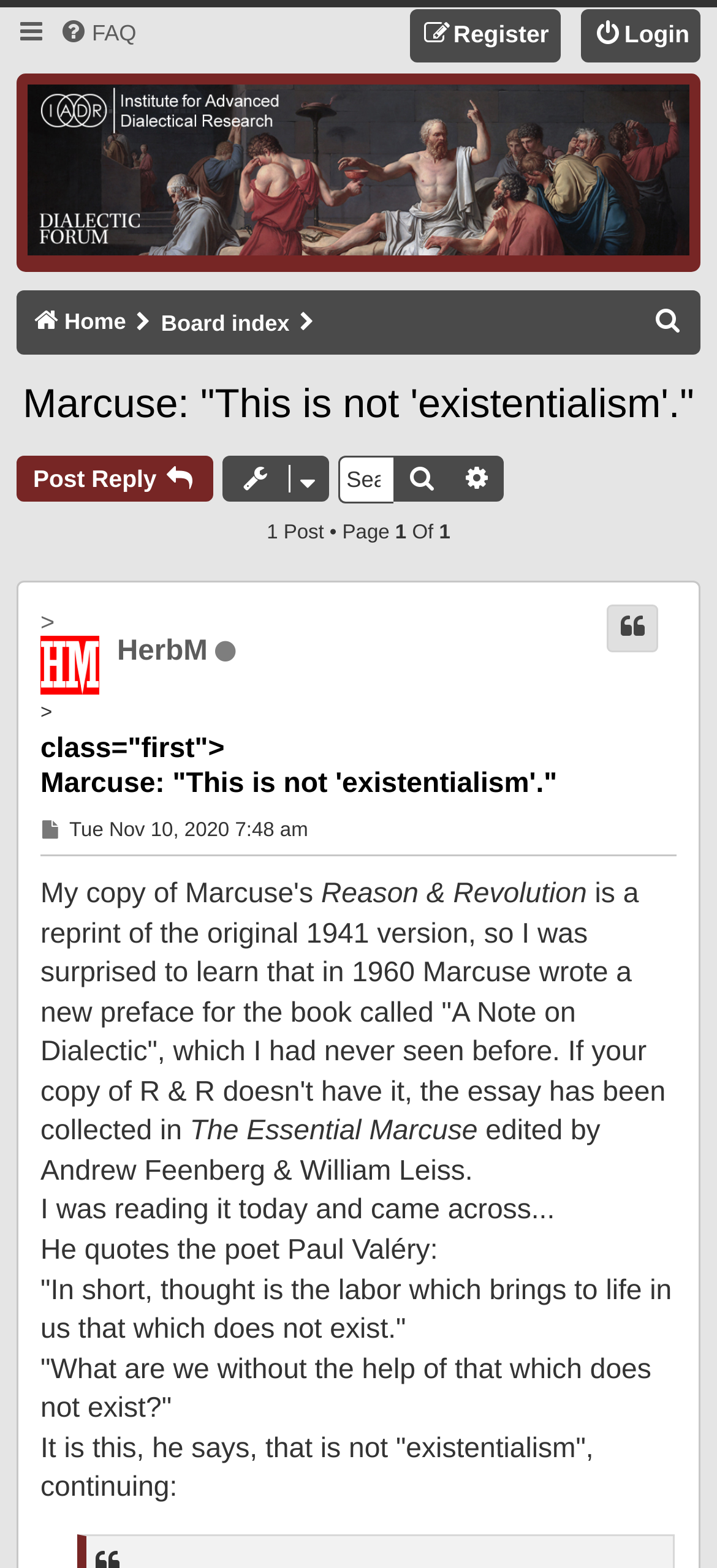Provide a thorough description of this webpage.

The webpage is a forum discussion page titled "Marcuse: 'This is not 'existentialism'.'" - Dialectic Forum. At the top, there is a horizontal menubar with links to "FAQ", "Login", and "Register". Below this, there is a heading "Dialectic Forum" followed by a brief description of the forum.

On the left side, there is another horizontal menubar with links to "Home", "Board index", and "Search". Below this, there is a heading "Marcuse: 'This is not 'existentialism'.'" with a link to the same title. 

To the right of the heading, there are links to "Post Reply" and "Topic tools", as well as a search box with a button to search the topic. Below this, there is a line of text indicating that there is "1 Post • Page" with a pagination indicator.

The main content of the page is a discussion thread with a user's avatar and username "HerbM" on the left side. The thread starts with a heading "Marcuse: 'This is not 'existentialism'.'" followed by a long paragraph of text discussing the topic. The text includes quotes from a poet and the author's thoughts on the topic.

Throughout the page, there are various links to navigate the forum, including "Quote", "Post", and "Advanced Search". There are also several images, including the user's avatar and an image associated with the "Board index" link.